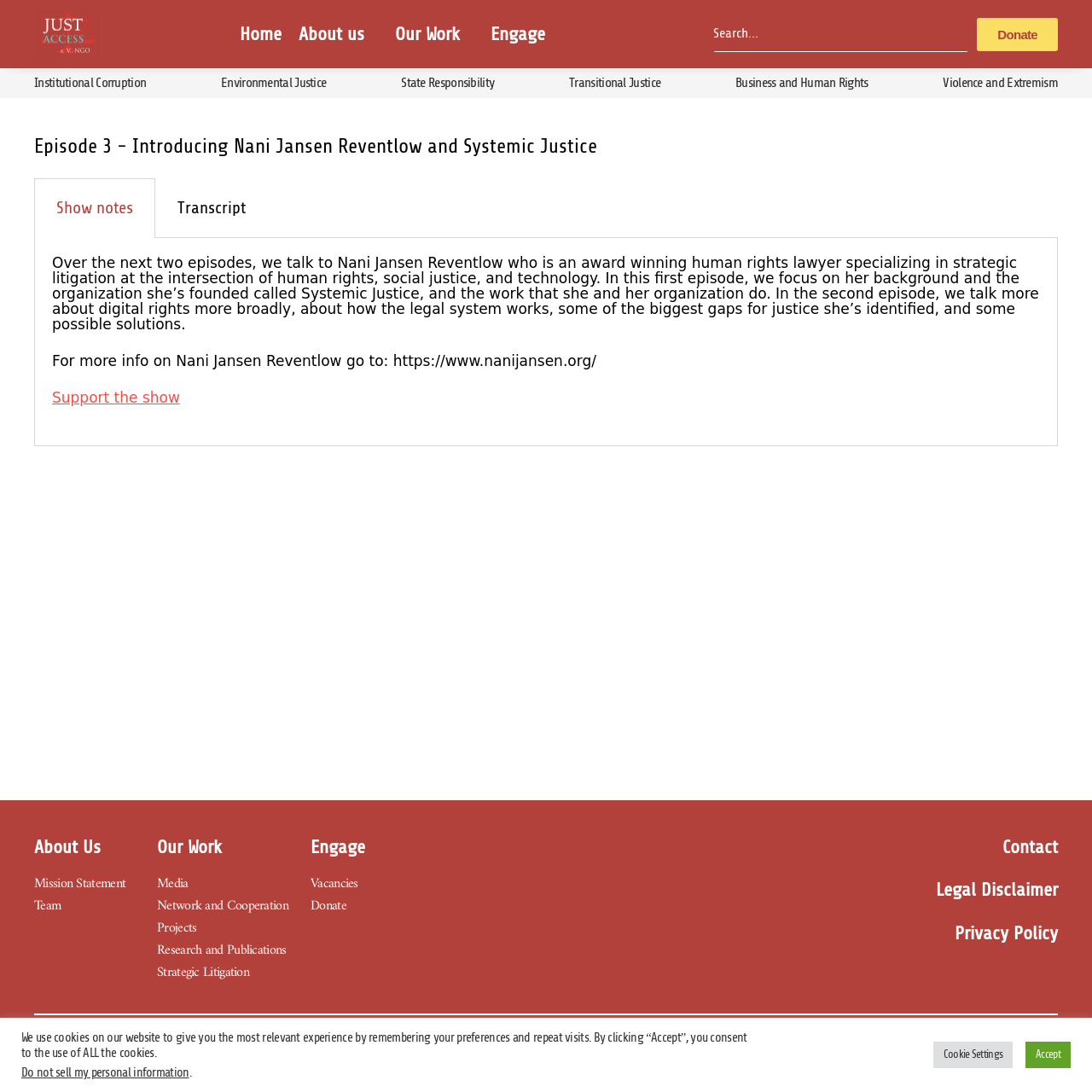What is the purpose of the search box?
Please provide a comprehensive and detailed answer to the question.

The search box is located at the top right corner of the webpage, and its purpose is to allow users to search for specific content within the website.